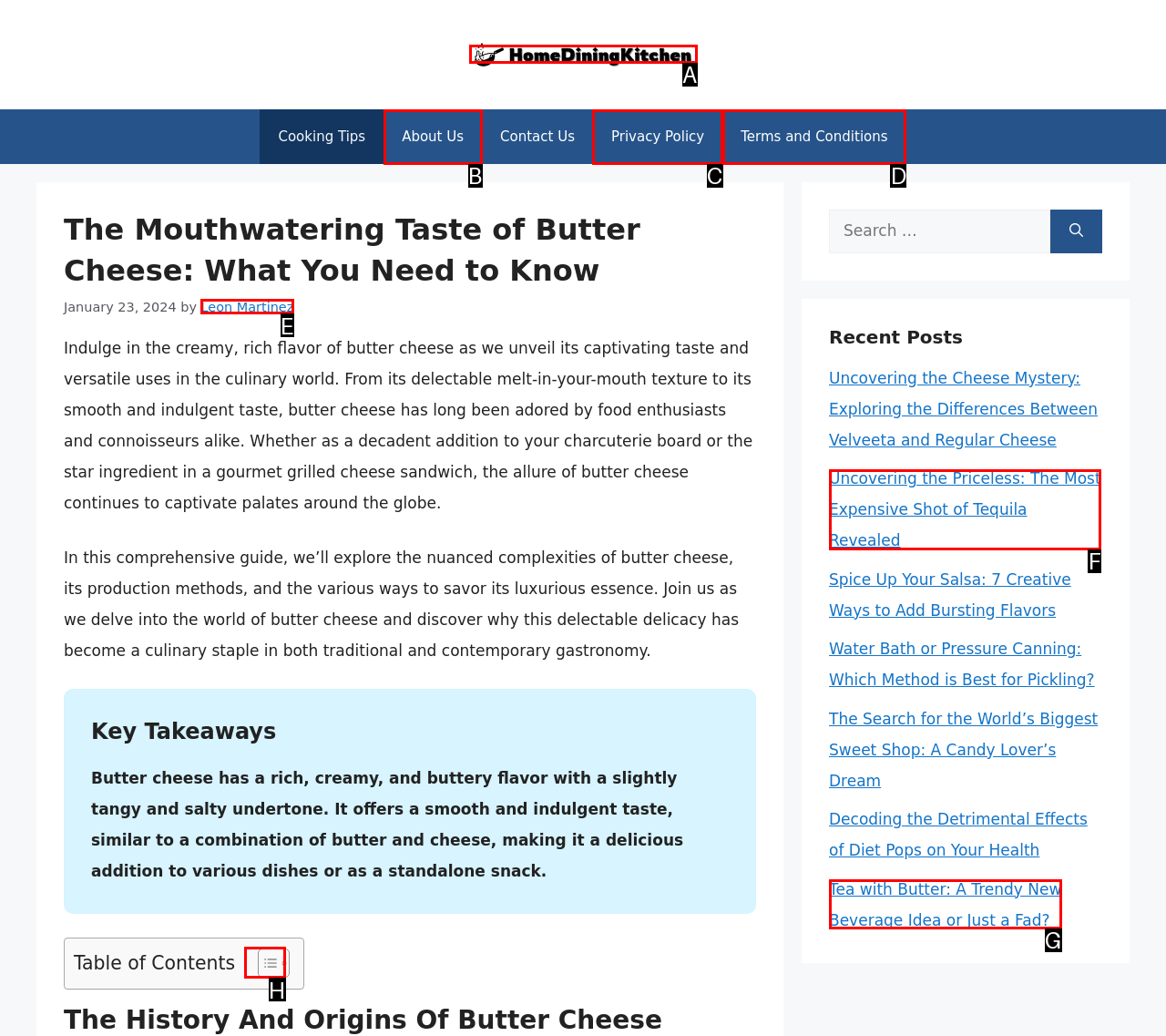Identify the matching UI element based on the description: Toggle
Reply with the letter from the available choices.

H